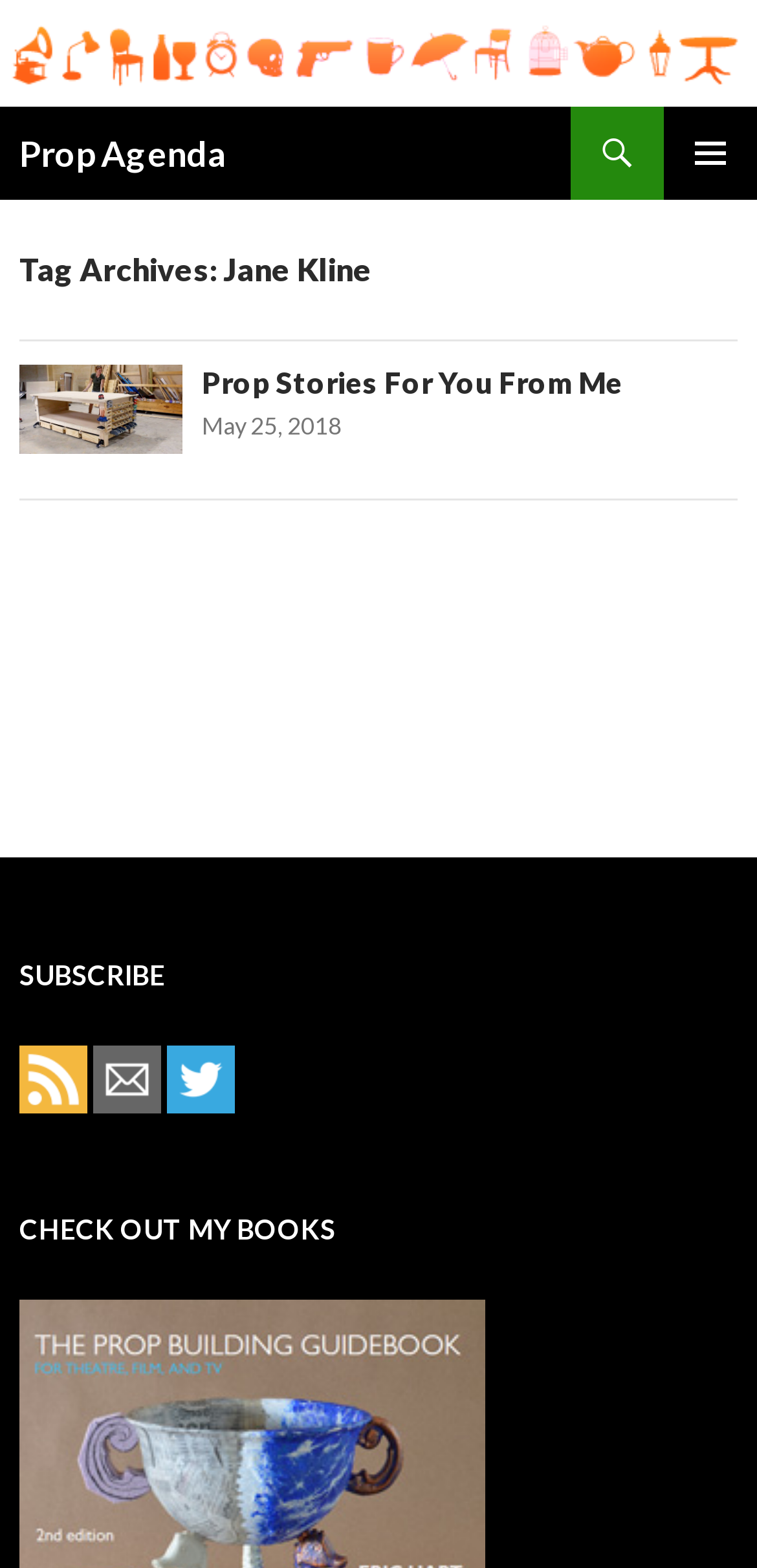Identify the bounding box coordinates for the UI element described as: "Primary Menu". The coordinates should be provided as four floats between 0 and 1: [left, top, right, bottom].

[0.877, 0.067, 1.0, 0.127]